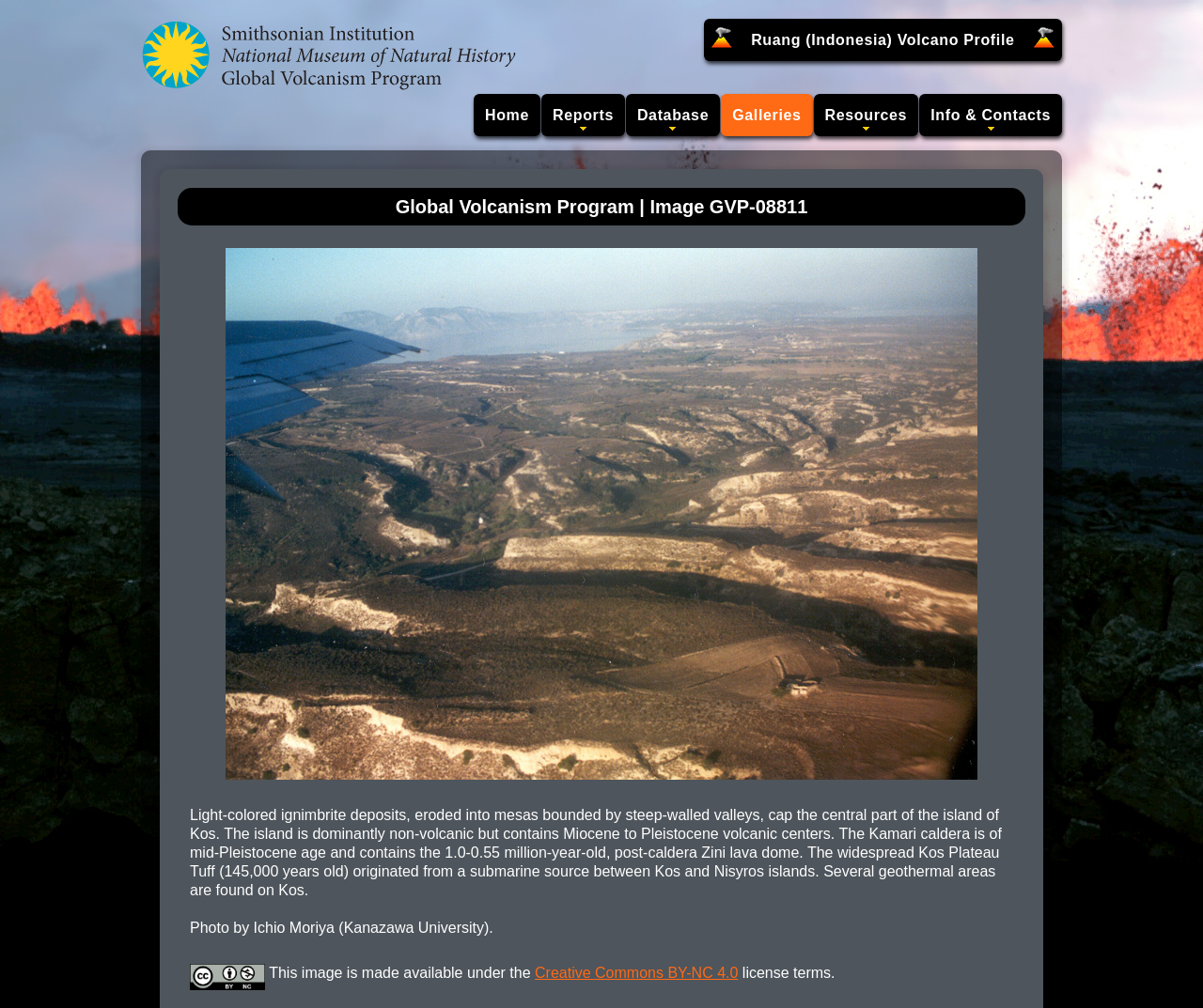Construct a comprehensive description capturing every detail on the webpage.

The webpage displays an image from the Smithsonian's Global Volcanism Program (GVP) with a focus on the volcano Ruang in Indonesia. At the top left corner, there is a logo link to the homepage, accompanied by a small image. To the right of the logo, there are several links, including "Ruang (Indonesia) Volcano Profile", "Home", "Reports", "Database", "Galleries", "Resources", and "Info & Contacts", which are arranged horizontally.

Below the links, there is a heading that reads "Global Volcanism Program | Image GVP-08811". The main content of the page is an image that takes up most of the page, showcasing light-colored ignimbrite deposits on the island of Kos. The image is accompanied by a detailed description, which explains the geological features of the island, including the Kamari caldera and the Kos Plateau Tuff.

At the bottom left corner of the page, there is an image of the Creative Commons Icon, along with a statement that indicates the image is made available under the Creative Commons BY-NC 4.0 license terms.